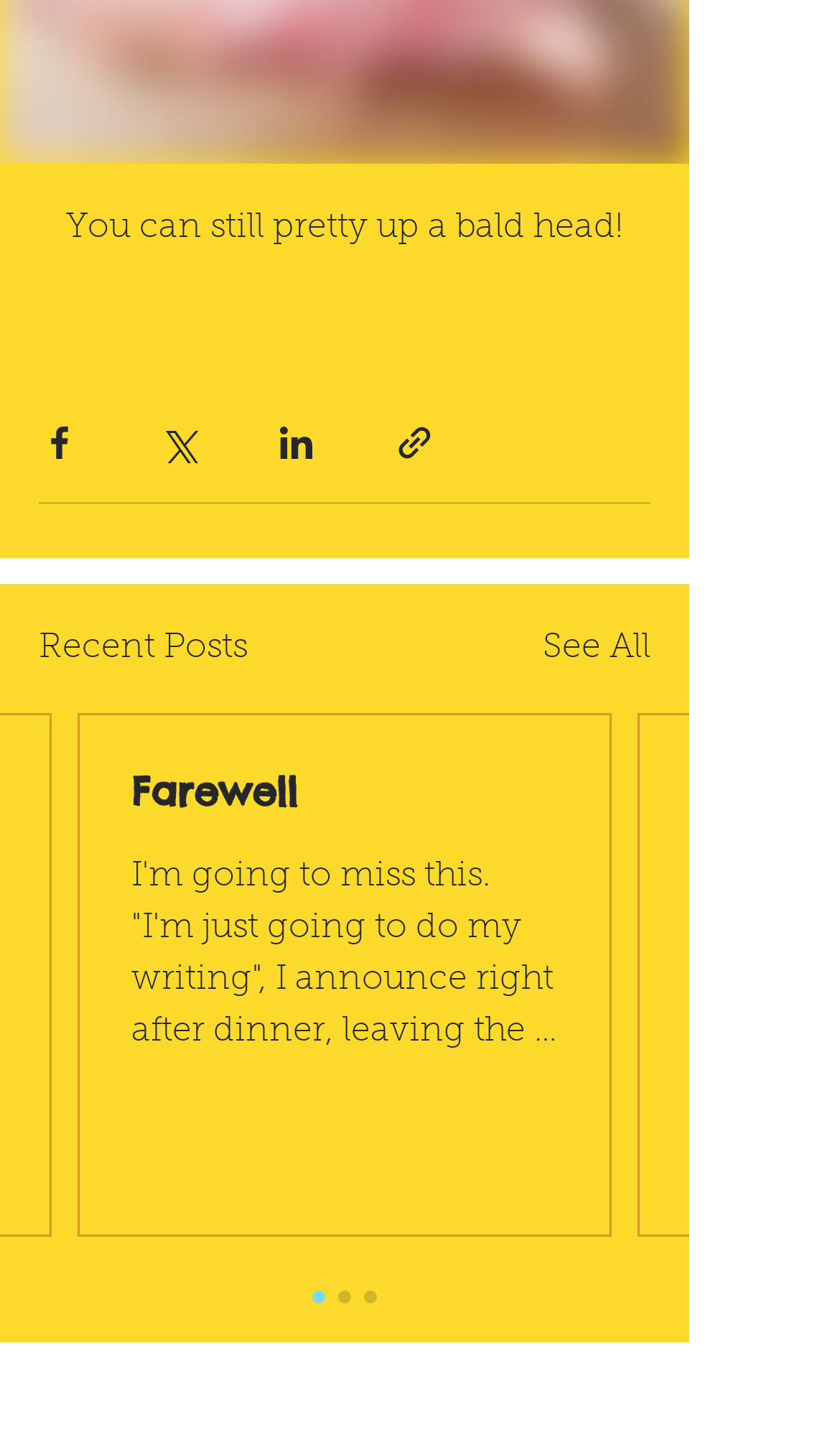Using the element description provided, determine the bounding box coordinates in the format (top-left x, top-left y, bottom-right x, bottom-right y). Ensure that all values are floating point numbers between 0 and 1. Element description: 2018

None